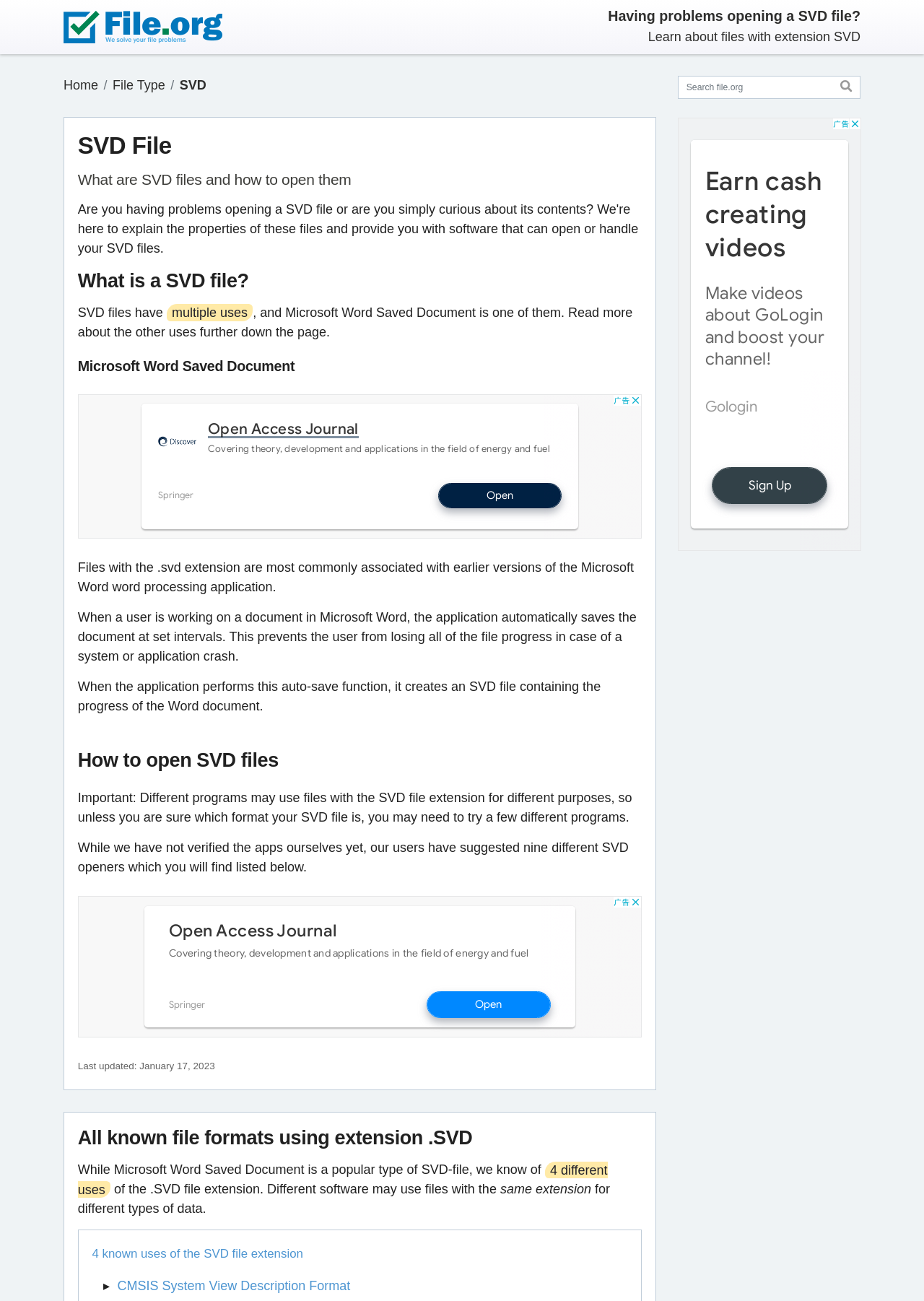What is the purpose of the auto-save function in Microsoft Word?
Refer to the image and provide a detailed answer to the question.

The auto-save function in Microsoft Word is designed to prevent the user from losing all of the file progress in case of a system or application crash, by automatically saving the document at set intervals.